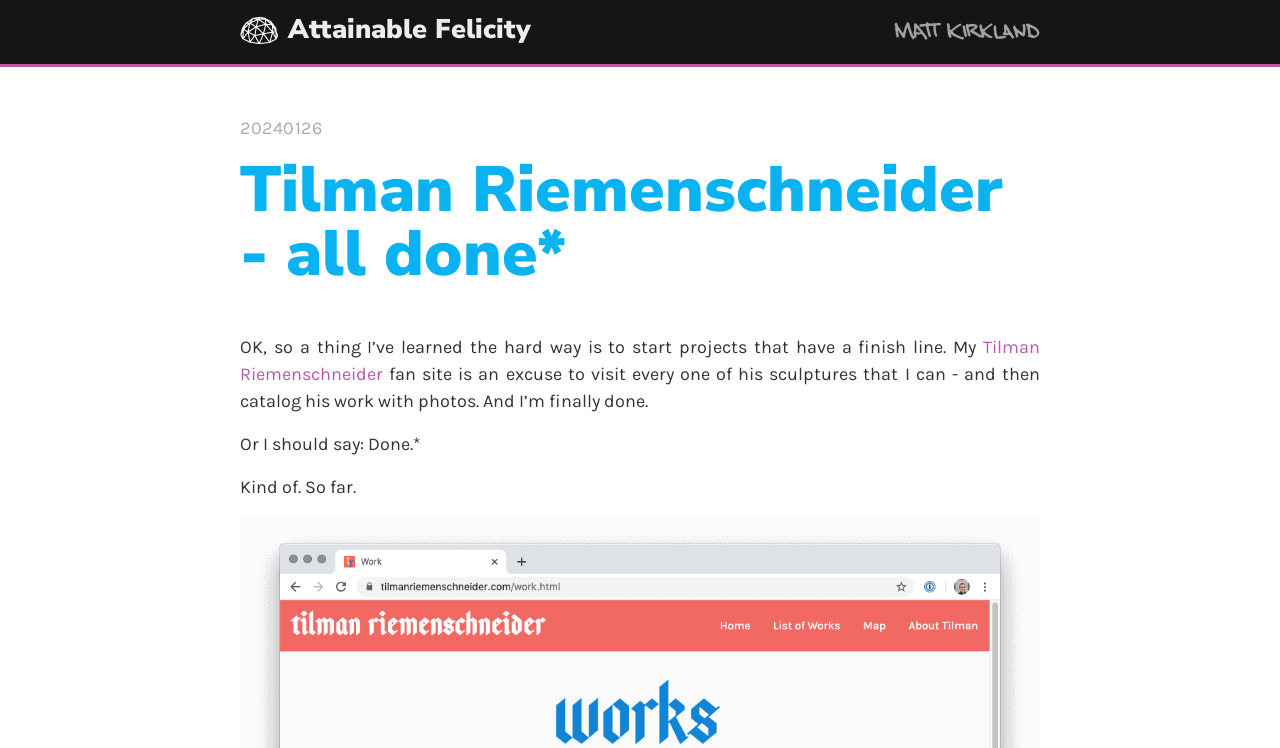Provide an in-depth caption for the webpage.

The webpage is about Matt Kirkland, a designer, and appears to be a personal blog or portfolio. At the top, there is a heading that reads "Attainable Felicity" and a link with the same text, positioned near the left edge of the page. To the right of this, there is another link that reads "Matt Kirkland". 

Below these links, there is a time element displaying the date "20240126". Underneath this, there is a heading that reads "Tilman Riemenschneider - all done*". 

The main content of the page is a paragraph of text that discusses the importance of starting projects with a finish line. The text mentions a fan site dedicated to Tilman Riemenschneider, a sculptor, and how the author has cataloged his work with photos. The text is divided into several sections, with some sentences appearing on new lines. There are also links to "Tilman Riemenschneider" within the text.